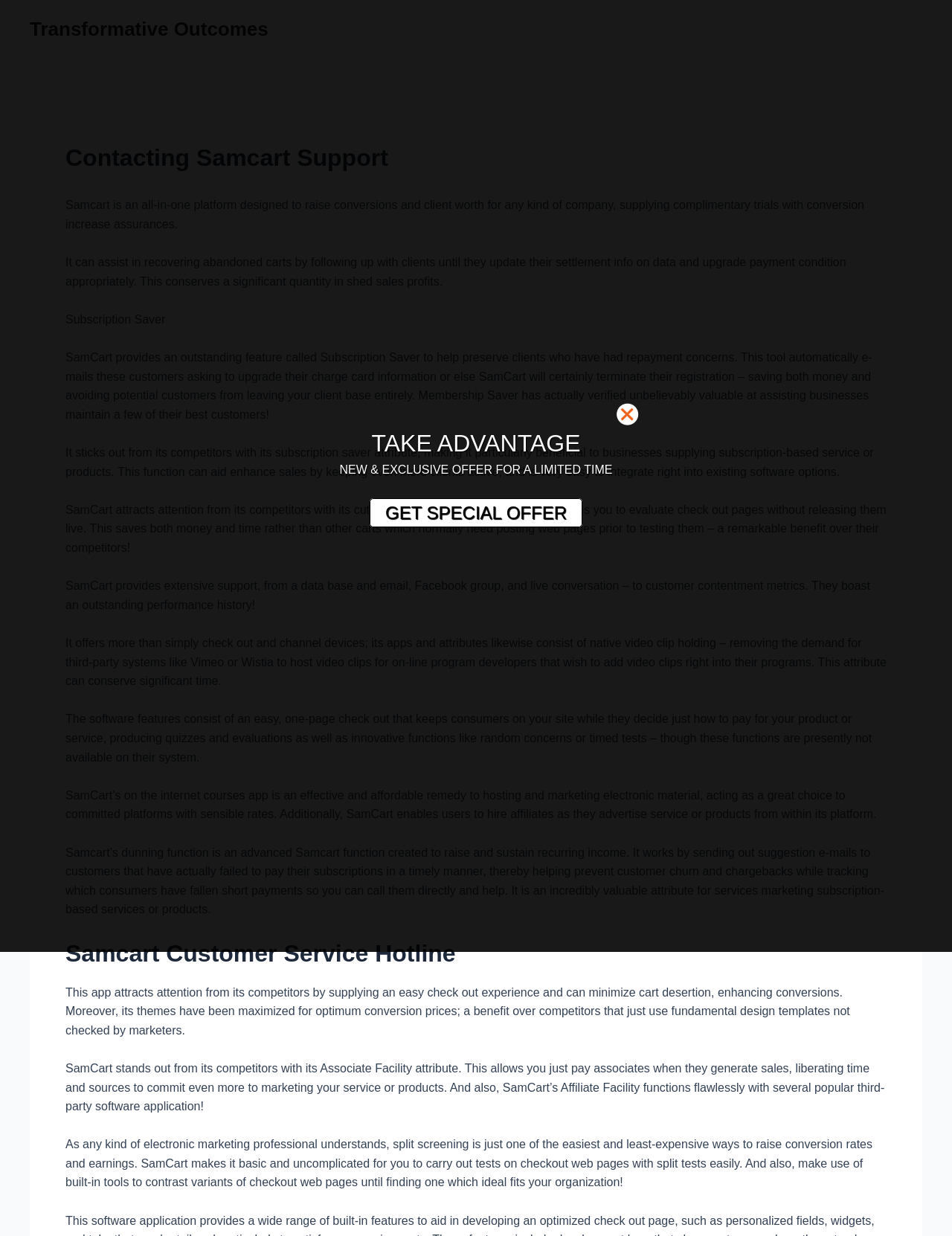Give a detailed account of the webpage, highlighting key information.

The webpage is about Samcart, an all-in-one platform designed to raise conversions and client worth for any kind of company. At the top, there is a link to "Transformative Outcomes" and a header that reads "Contacting Samcart Support". Below the header, there is a brief description of Samcart's features, including its ability to recover abandoned carts and provide an outstanding feature called Subscription Saver.

The webpage then goes into more detail about Samcart's features, including its Sandbox setting, which allows users to test checkout pages without releasing them live, and its extensive support, which includes a database, email, Facebook group, and live chat. There are also descriptions of Samcart's apps and features, such as native video hosting, quizzes and evaluations, and an online courses app.

In the middle of the page, there is a section dedicated to Samcart's customer service, with a heading that reads "Samcart Customer Service Hotline". Below this, there are more descriptions of Samcart's features, including its dunning function, which is designed to raise and sustain recurring income, and its Affiliate Center attribute, which allows users to pay affiliates only when they generate sales.

On the right side of the page, there are three elements: a link, a static text that reads "TAKE ADVANTAGE", and another static text that reads "NEW & EXCLUSIVE OFFER FOR A LIMITED TIME". Below these, there is a link to "GET SPECIAL OFFER".